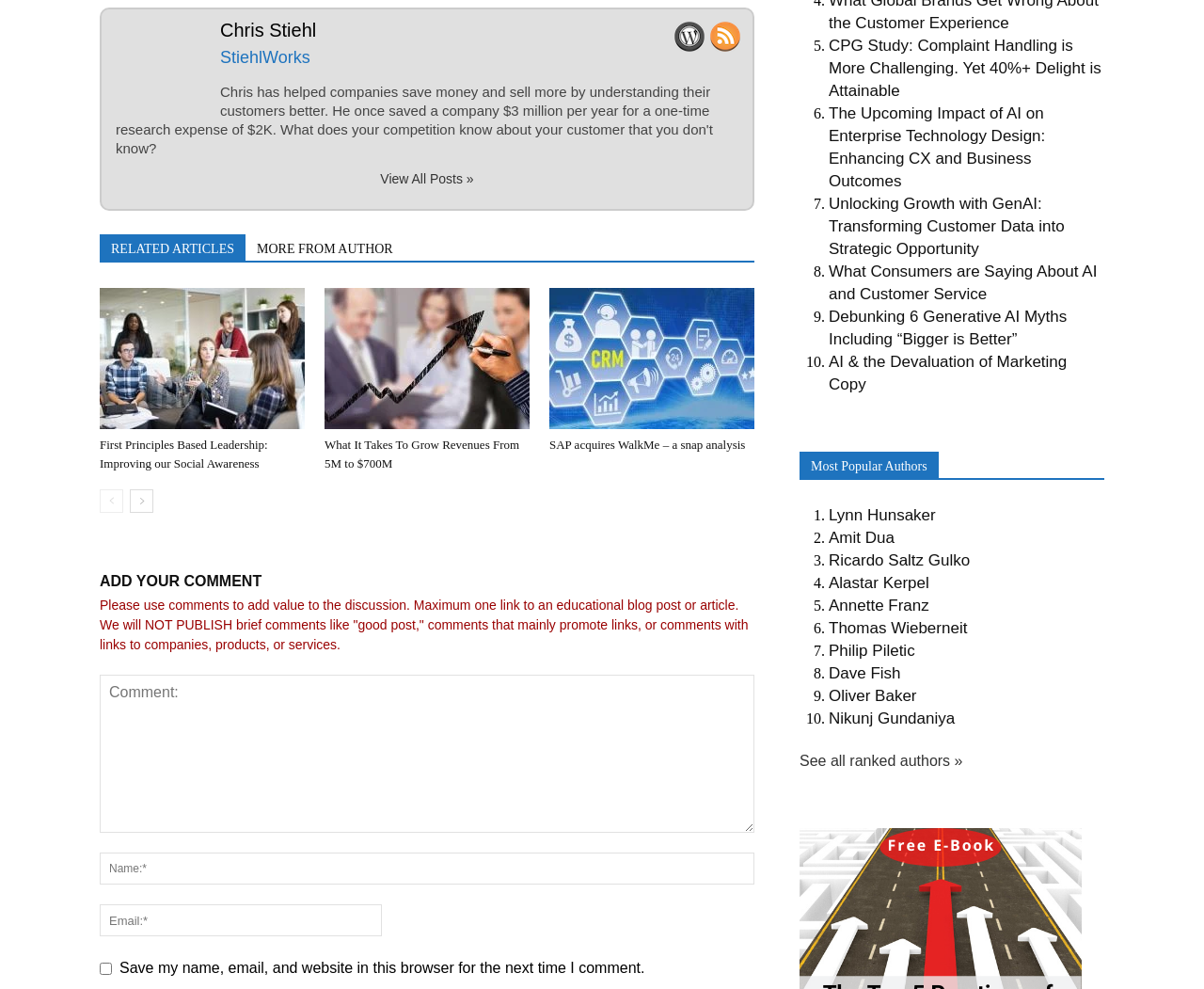Bounding box coordinates must be specified in the format (top-left x, top-left y, bottom-right x, bottom-right y). All values should be floating point numbers between 0 and 1. What are the bounding box coordinates of the UI element described as: StiehlWorks

[0.183, 0.049, 0.258, 0.068]